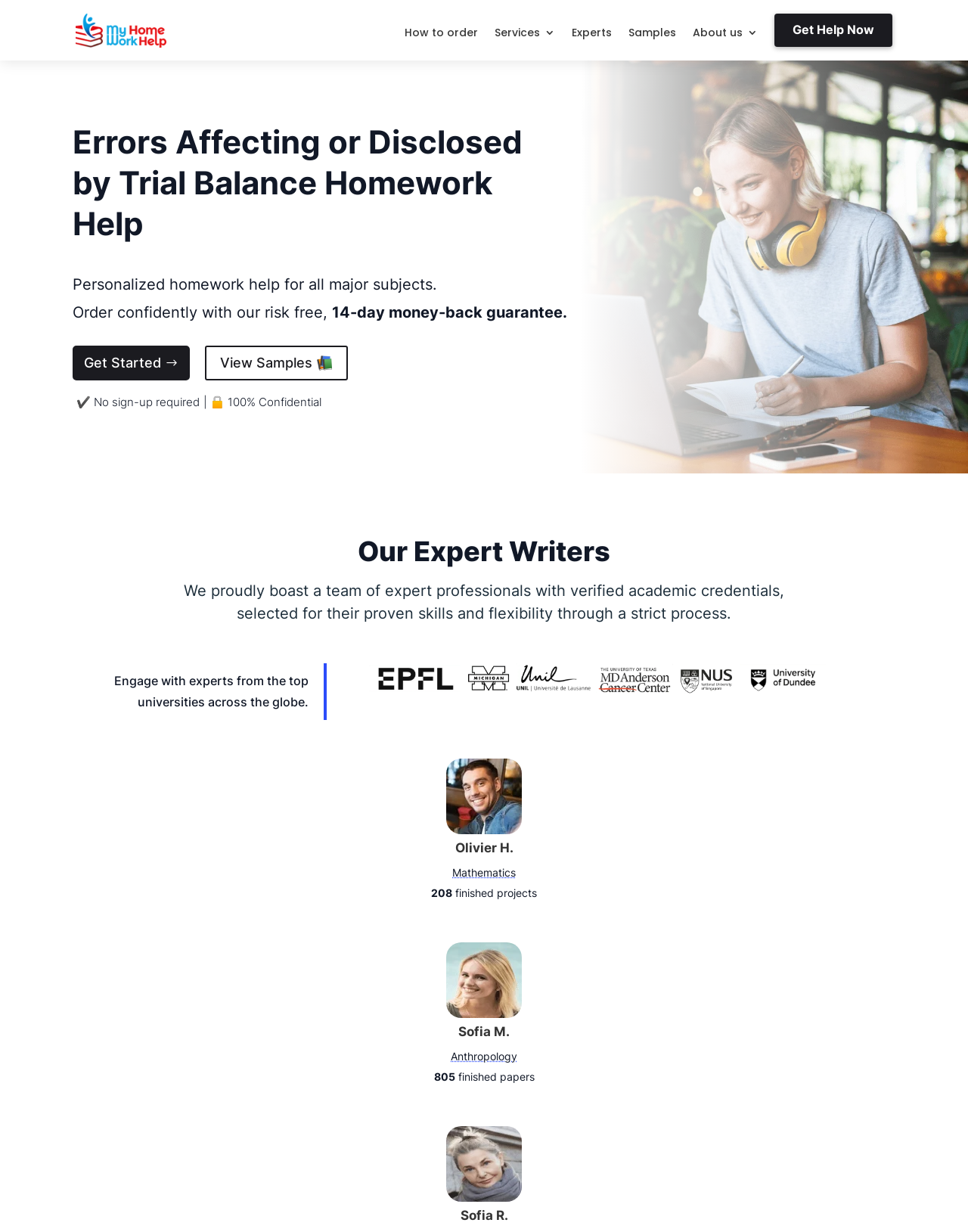Please determine the bounding box coordinates of the element's region to click for the following instruction: "Learn about 'Experts'".

[0.591, 0.022, 0.632, 0.049]